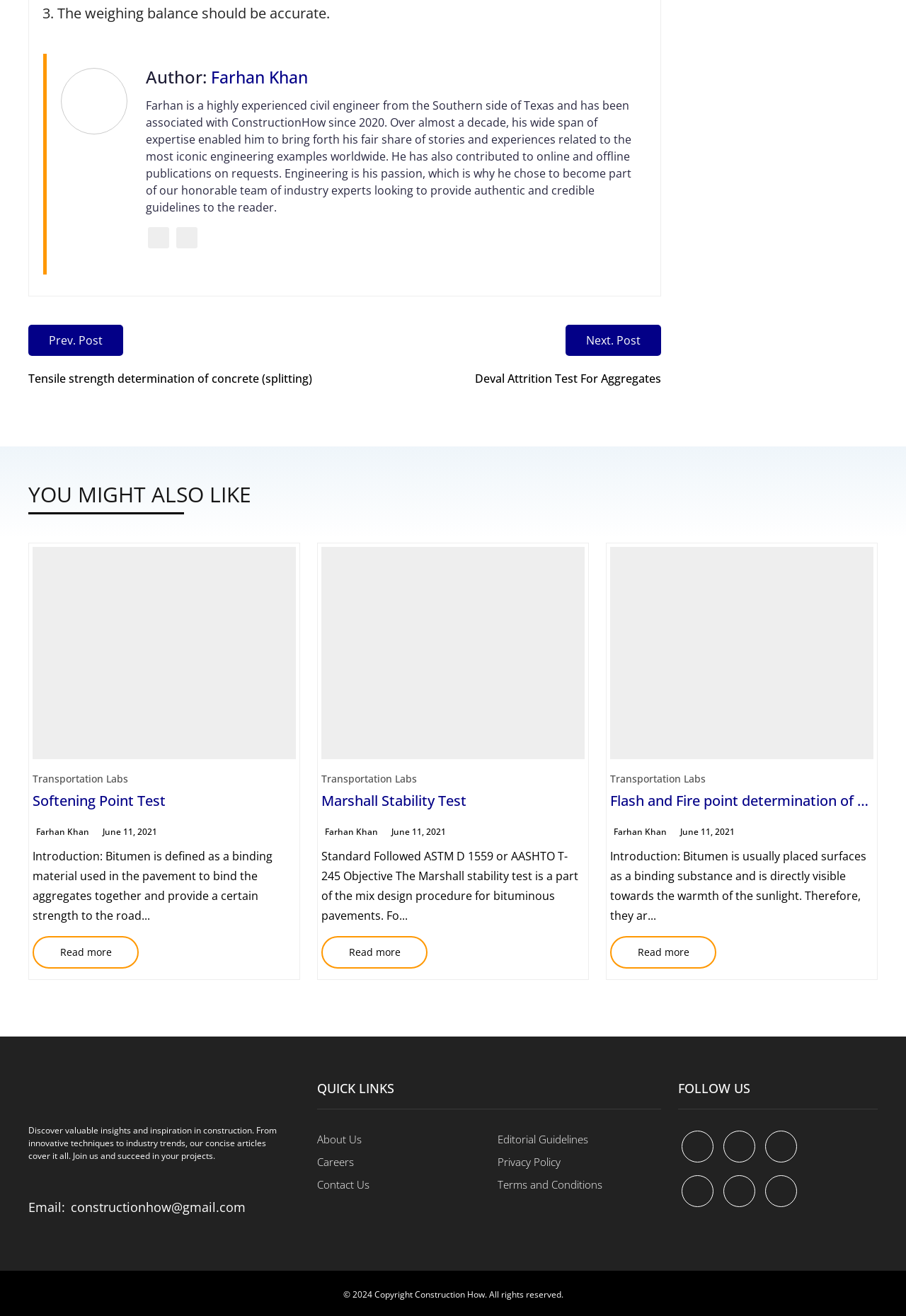What are the social media platforms where Construction How can be followed?
Please provide a single word or phrase in response based on the screenshot.

Facebook, Twitter, Pinterest, YouTube, TikTok, Instagram